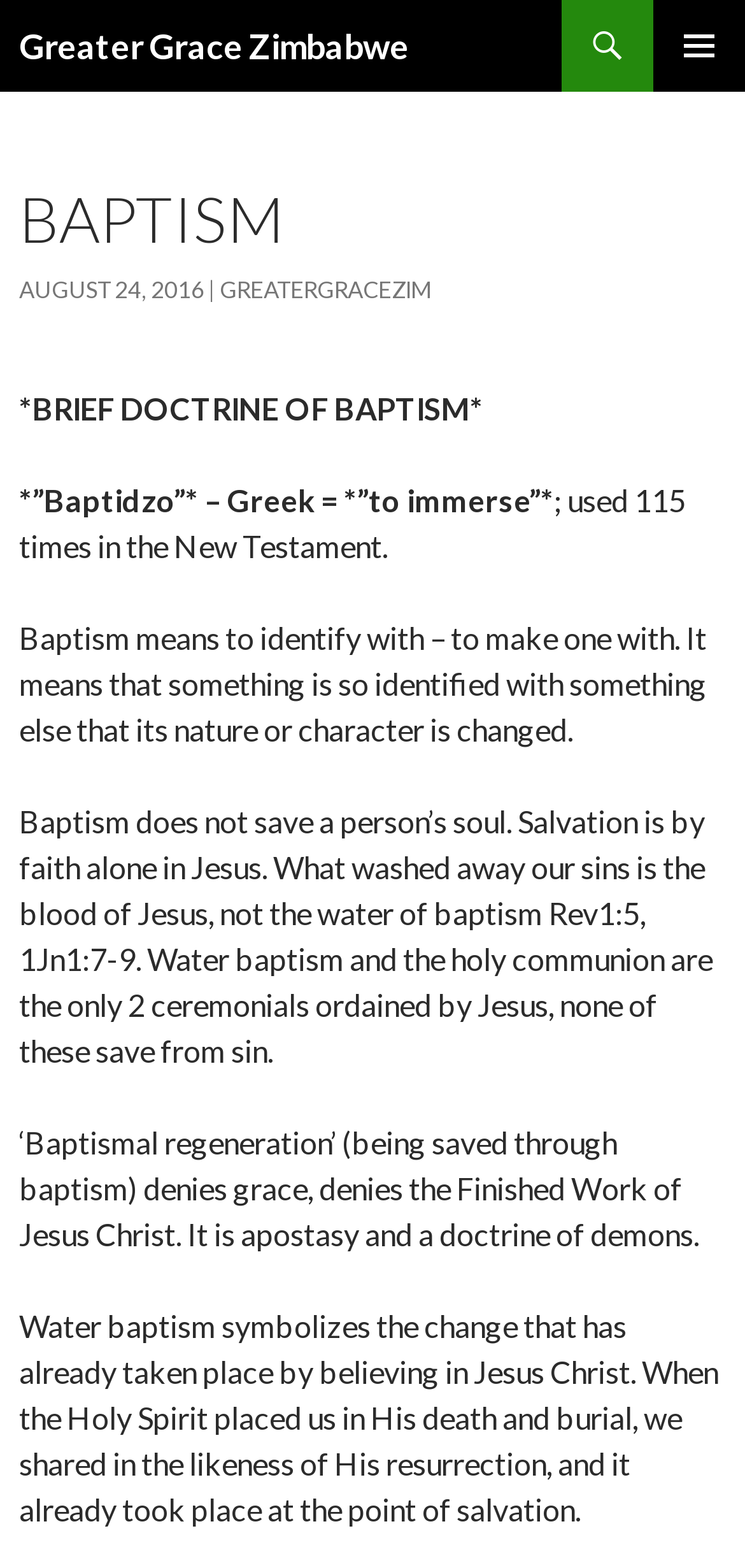Based on what you see in the screenshot, provide a thorough answer to this question: What is the meaning of Baptidzo in Greek?

According to the webpage, Baptidzo is a Greek word that means 'to immerse'. This is mentioned in the sentence '*”Baptidzo”* – Greek = *”to immerse”*'.